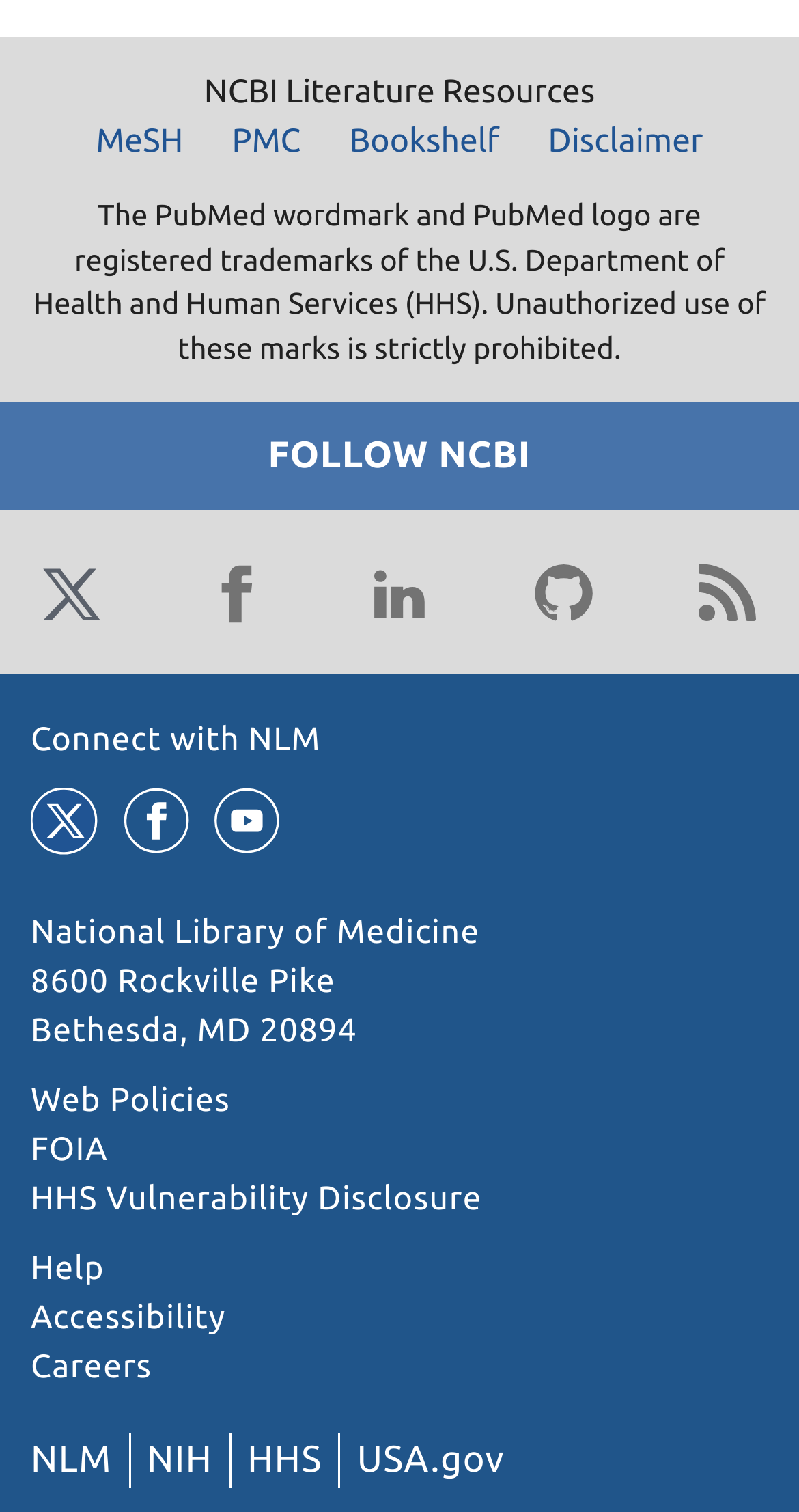Based on the visual content of the image, answer the question thoroughly: How many trademarks are mentioned?

I found the mention of a trademark by looking at the static text element that says 'The PubMed wordmark and PubMed logo are registered trademarks of the U.S. Department of Health and Human Services (HHS). Unauthorized use of these marks is strictly prohibited.'